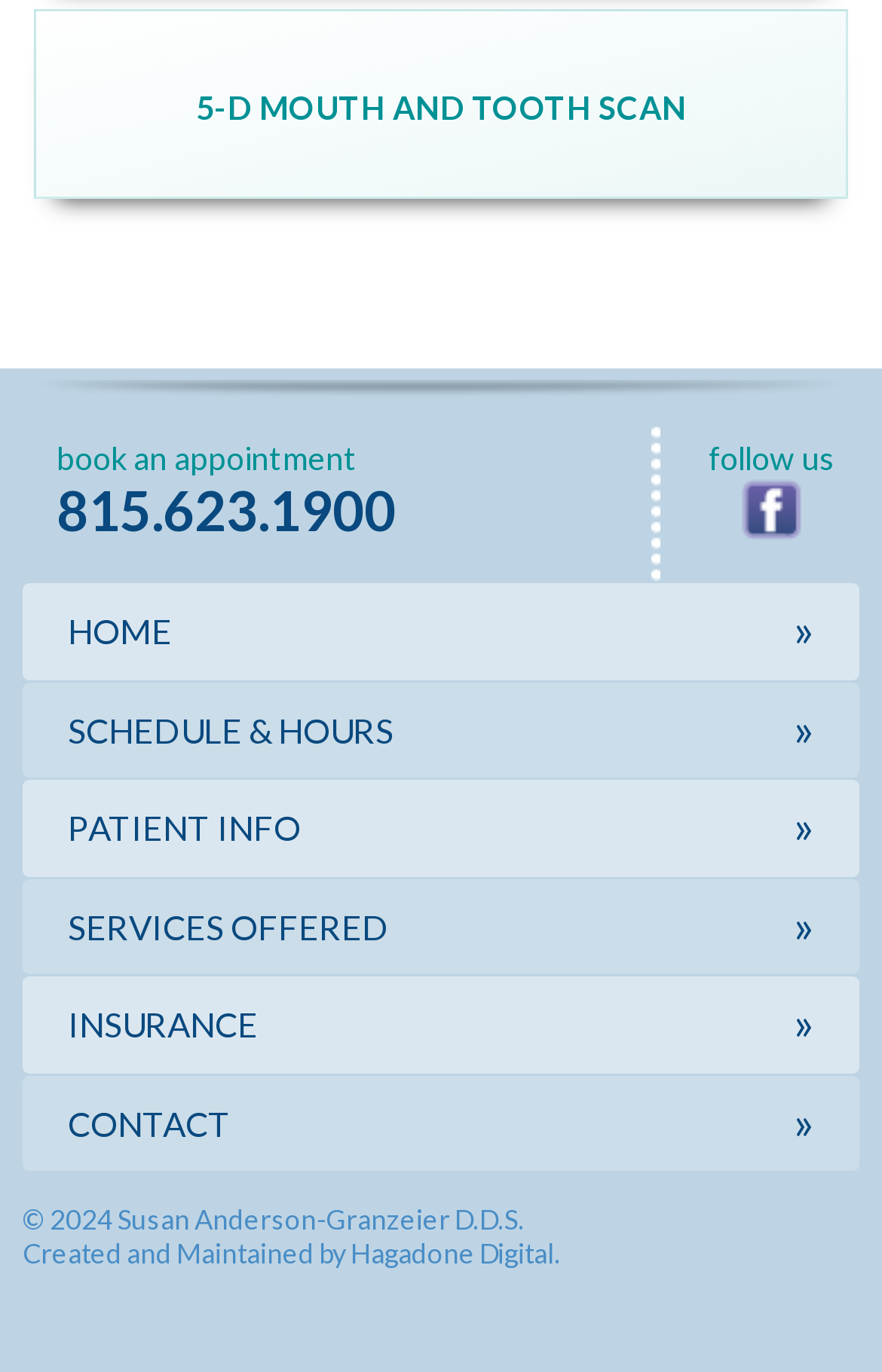Using the provided description: "5-D Mouth and Tooth Scan", find the bounding box coordinates of the corresponding UI element. The output should be four float numbers between 0 and 1, in the format [left, top, right, bottom].

[0.222, 0.064, 0.778, 0.092]